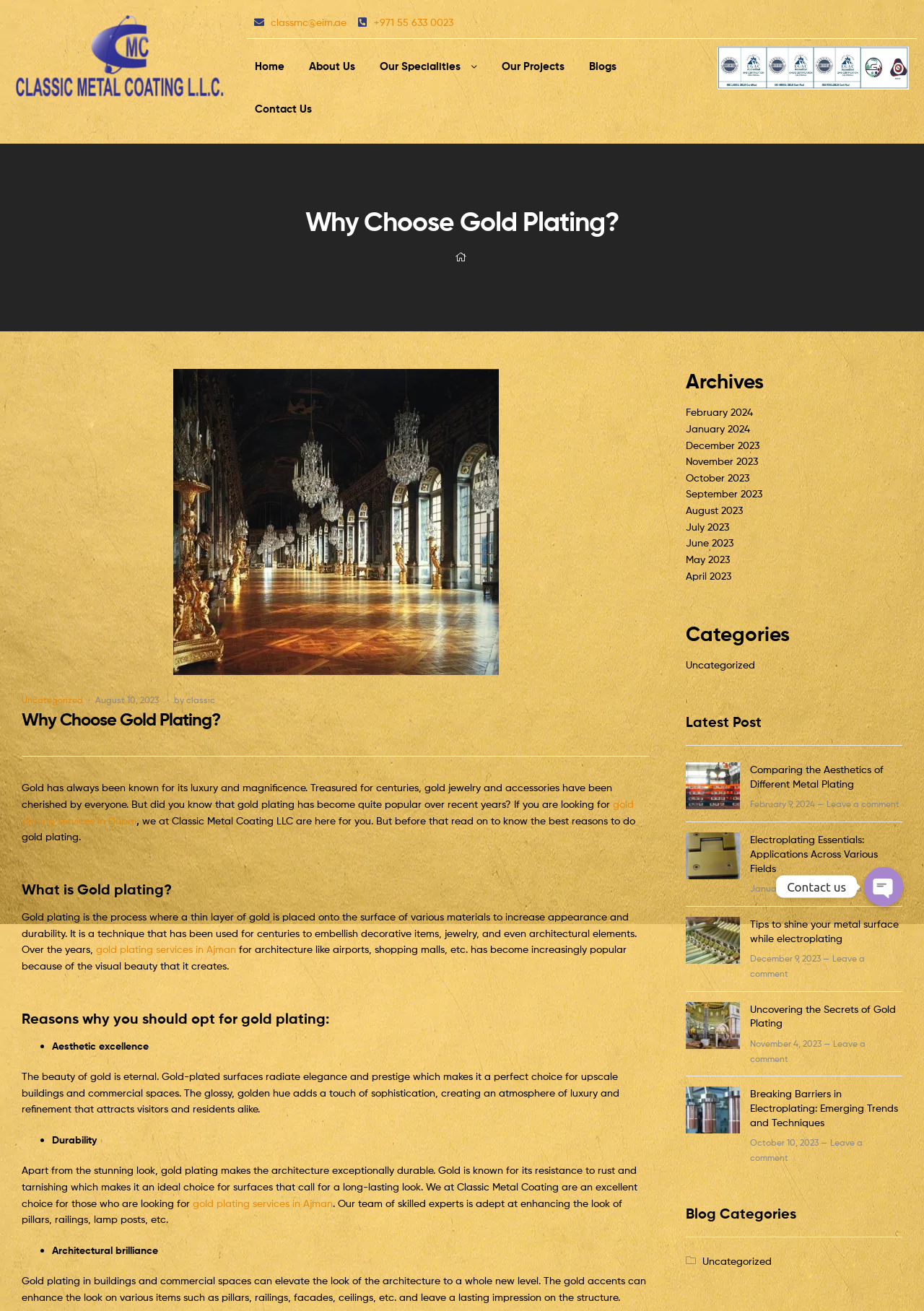Locate the primary headline on the webpage and provide its text.

Why Choose Gold Plating?